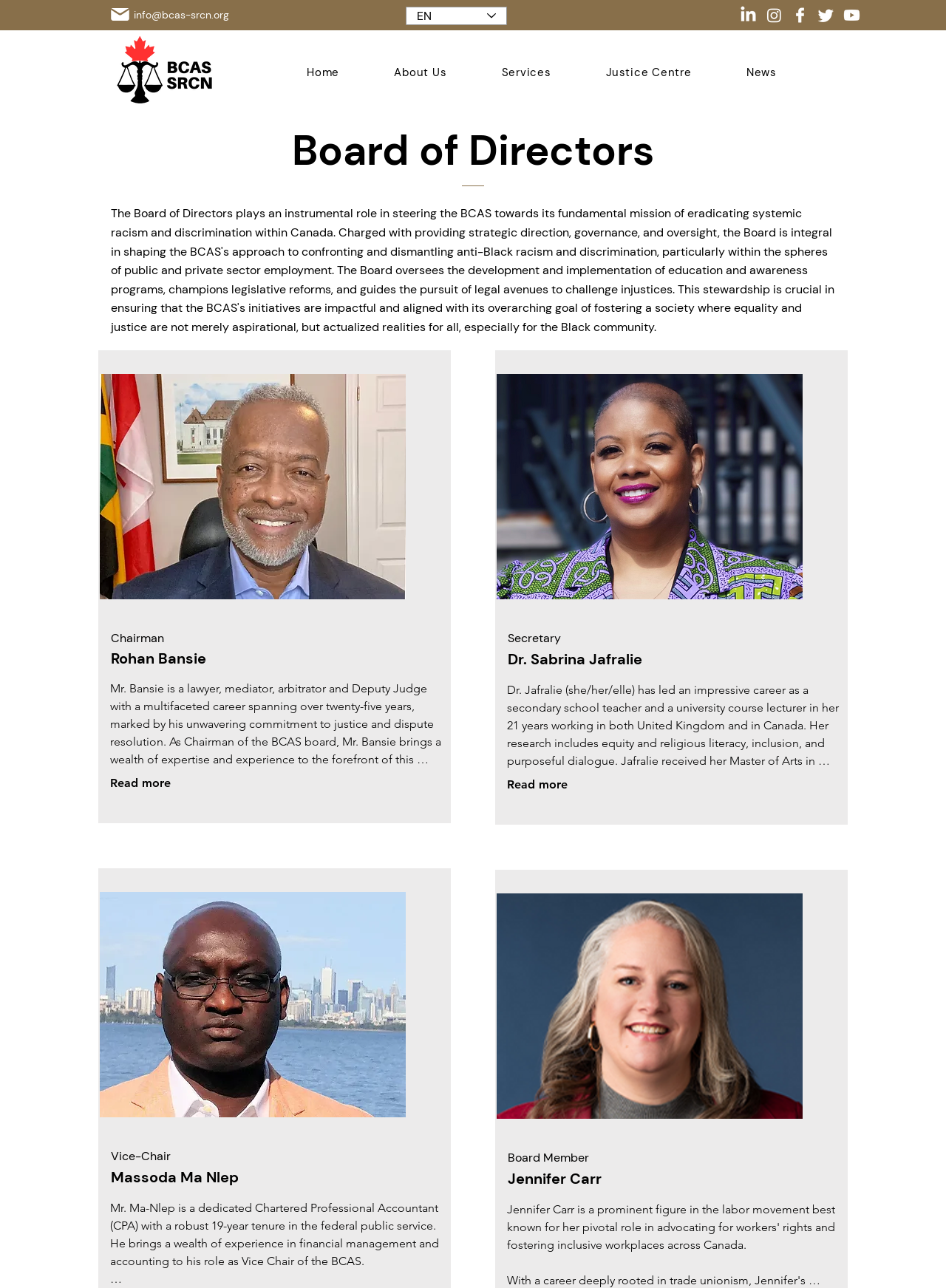Find the bounding box coordinates for the UI element that matches this description: "News".

[0.763, 0.045, 0.847, 0.068]